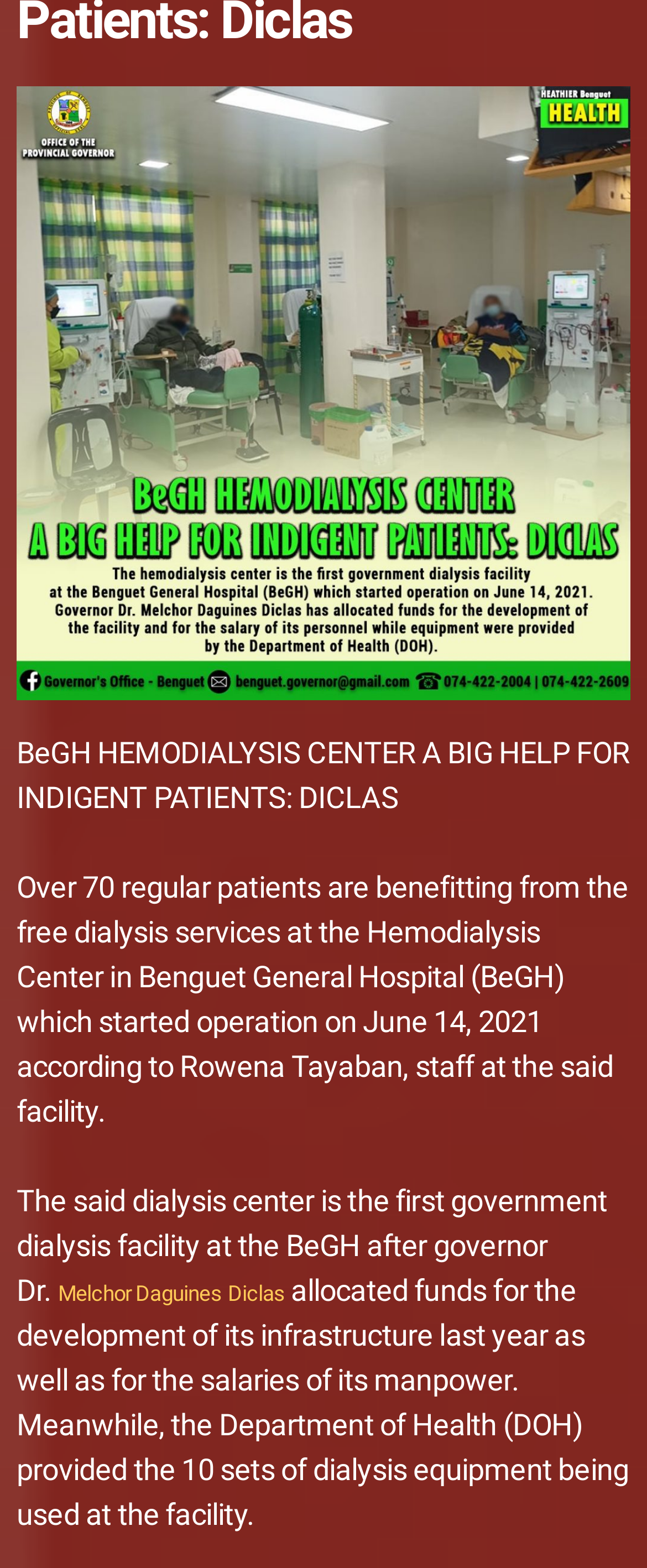Carefully observe the image and respond to the question with a detailed answer:
When did the Hemodialysis Center start operation?

I found the answer by reading the text in the StaticText element with the bounding box coordinates [0.026, 0.554, 0.971, 0.72], which mentions 'the Hemodialysis Center in Benguet General Hospital (BeGH) which started operation on June 14, 2021'.